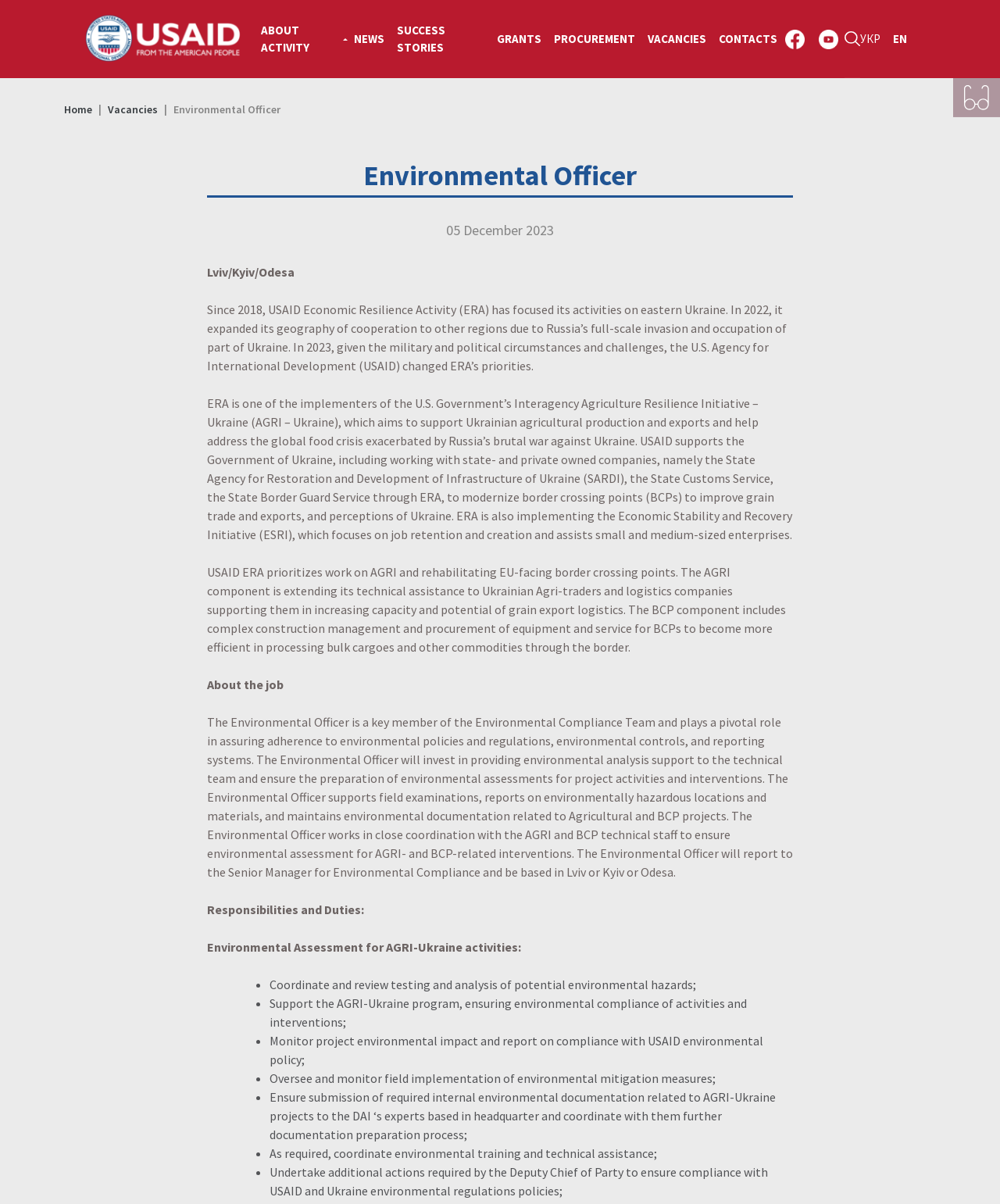Determine the bounding box coordinates of the clickable element to complete this instruction: "Click on HEALTHCARE link". Provide the coordinates in the format of four float numbers between 0 and 1, [left, top, right, bottom].

None